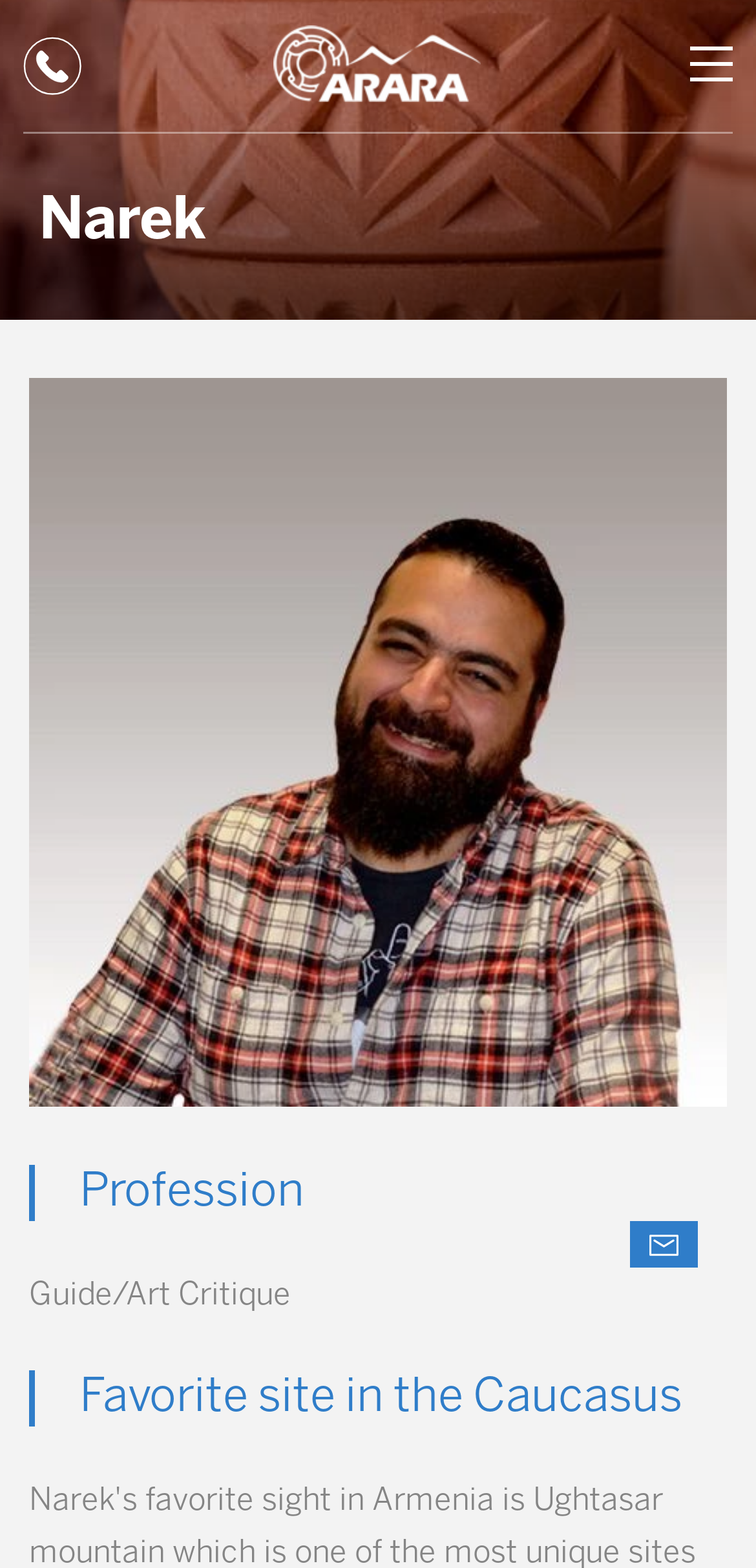Identify the bounding box for the UI element described as: "CHANGE CURRENCY CAD". The coordinates should be four float numbers between 0 and 1, i.e., [left, top, right, bottom].

[0.174, 0.396, 0.964, 0.46]